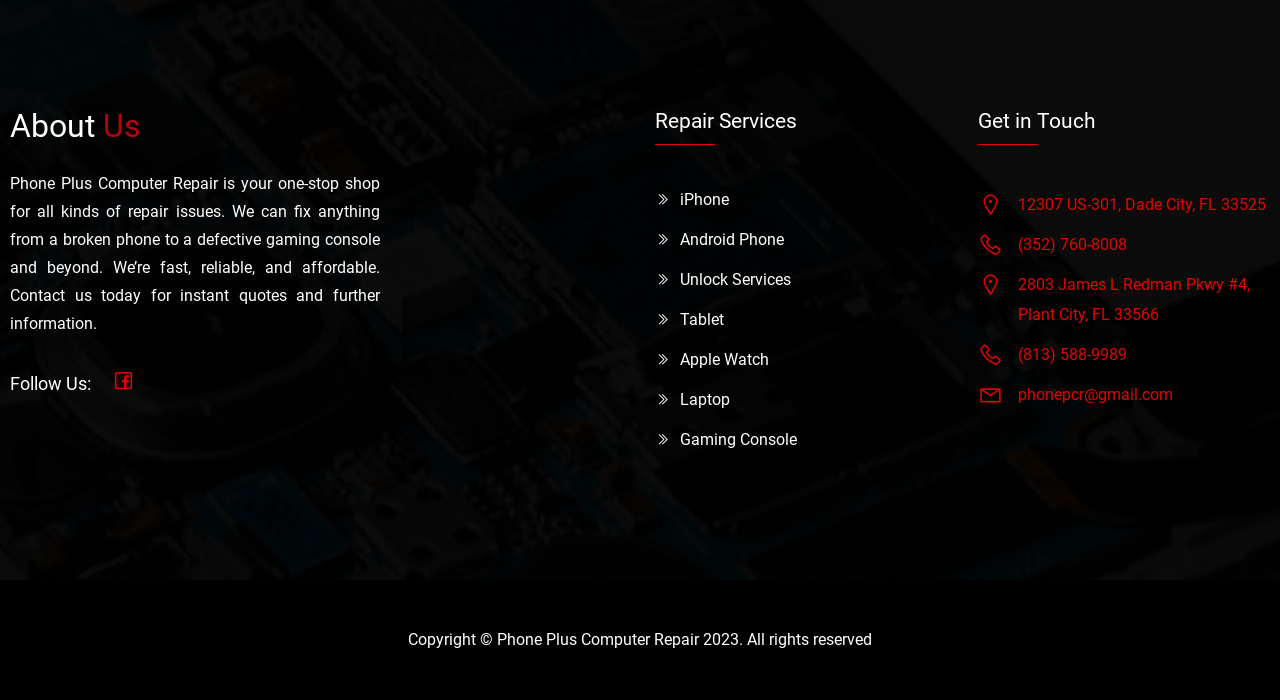Please specify the bounding box coordinates of the clickable region necessary for completing the following instruction: "View Android Phone repair options". The coordinates must consist of four float numbers between 0 and 1, i.e., [left, top, right, bottom].

[0.531, 0.329, 0.74, 0.357]